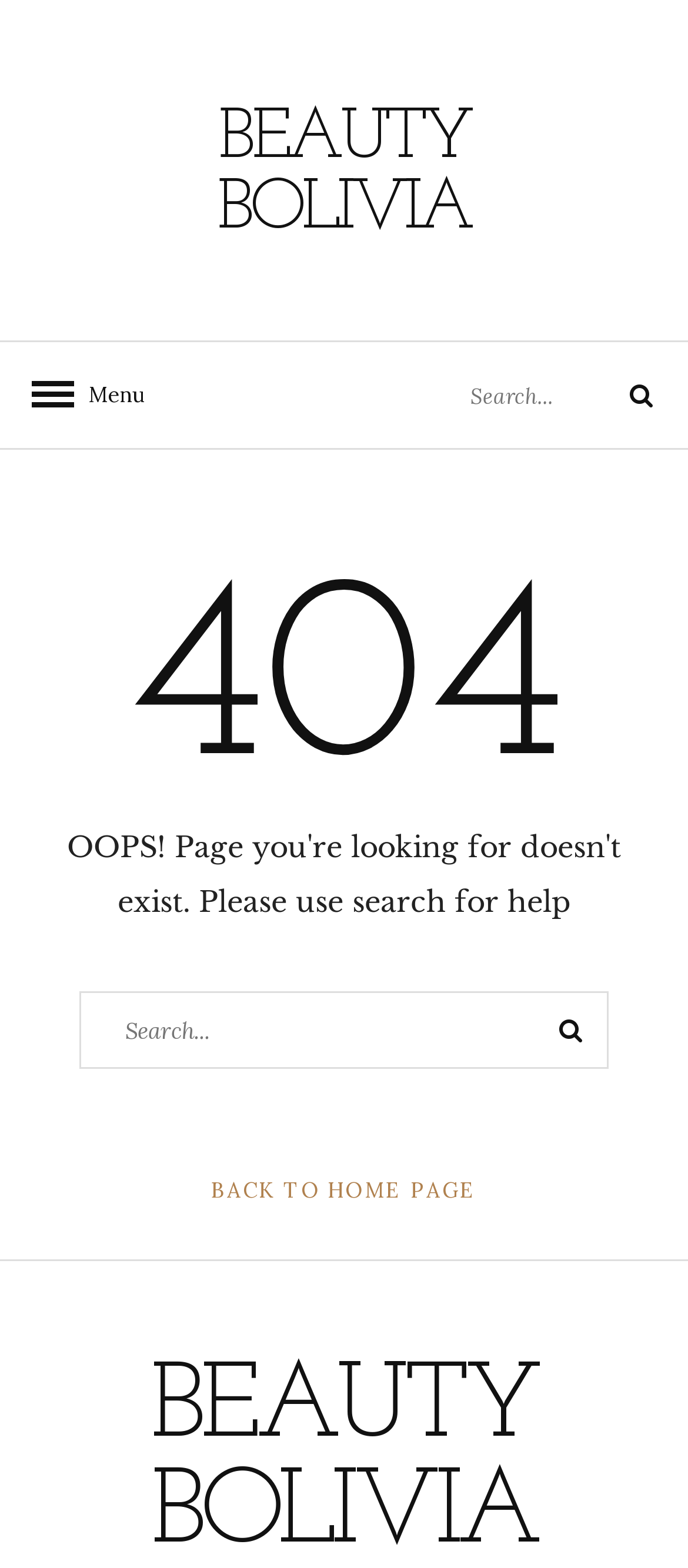Carefully observe the image and respond to the question with a detailed answer:
Can users navigate to the home page?

There is a 'BACK TO HOME PAGE' link in the main content area, which allows users to navigate back to the home page of the website.